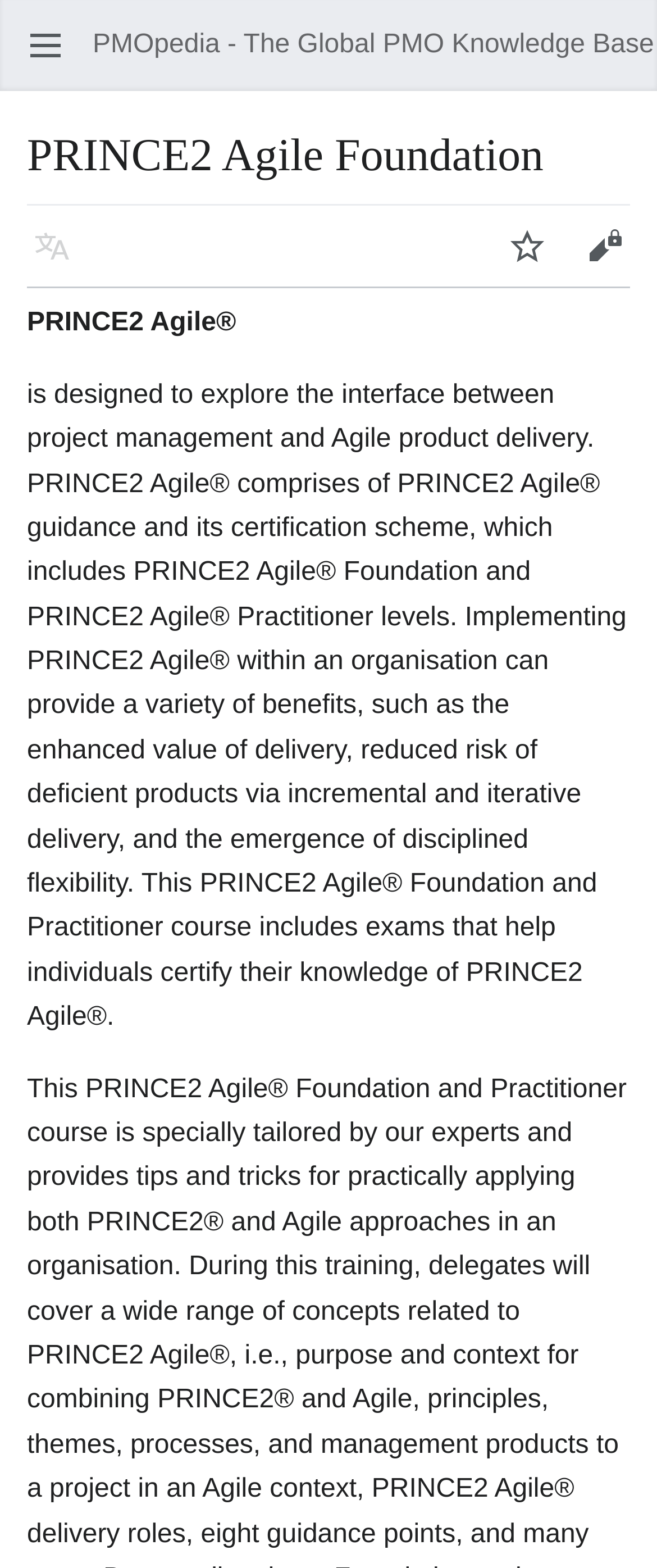Generate a comprehensive description of the contents of the webpage.

The webpage is about PRINCE2 Agile Foundation, a project management and Agile product delivery methodology. At the top left corner, there is a button to open the main menu. Next to it, there is a heading that displays the title "PRINCE2 Agile Foundation". 

Below the heading, there are three buttons aligned horizontally: "Language", "Watch", and "Edit", from left to right. 

Underneath these buttons, there is a brief title "PRINCE2 Agile®" followed by a lengthy paragraph that explains the purpose and benefits of implementing PRINCE2 Agile within an organization. The paragraph describes how PRINCE2 Agile can enhance the value of delivery, reduce the risk of deficient products, and promote disciplined flexibility. It also mentions that the course includes exams to certify individuals' knowledge of PRINCE2 Agile.